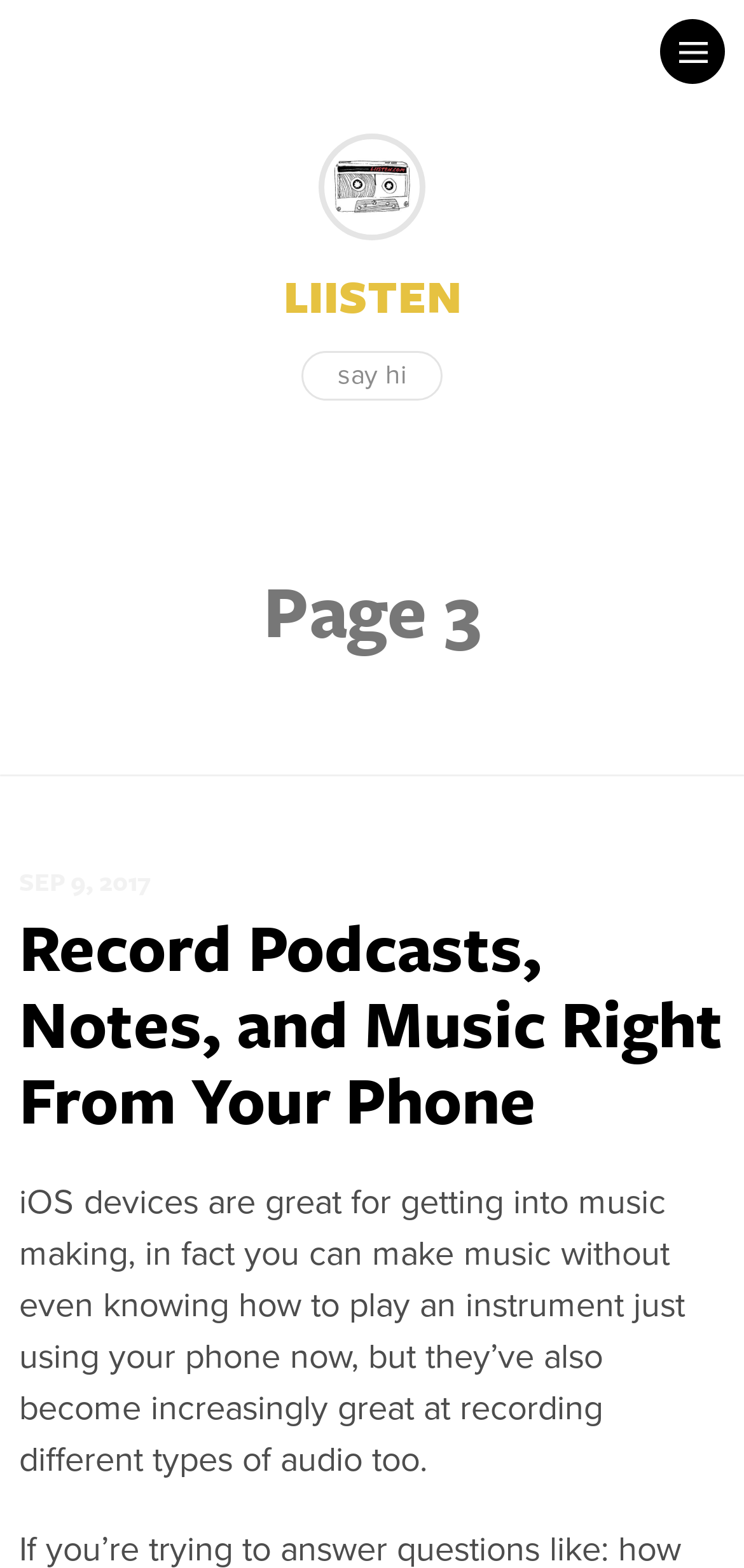Please provide a comprehensive answer to the question based on the screenshot: What is the date of the latest article?

The date of the latest article can be found in the time element with bounding box coordinates [0.0, 0.55, 1.0, 0.574], which contains a StaticText element with the text 'SEP 9, 2017'.